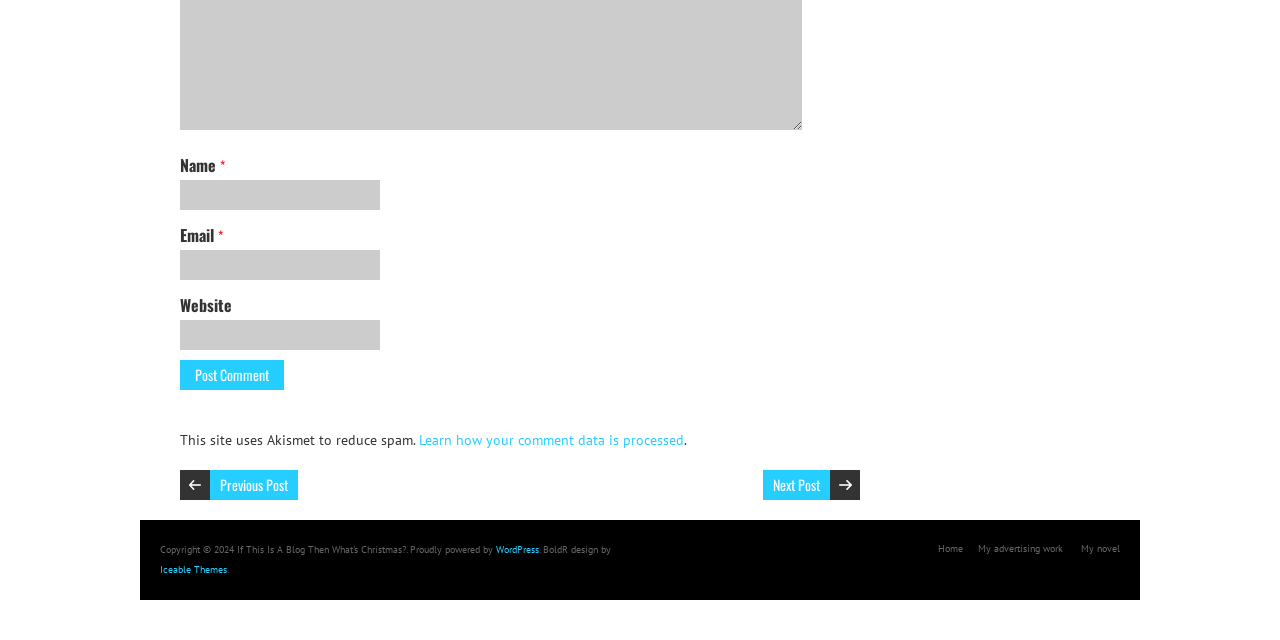Identify the bounding box coordinates of the region I need to click to complete this instruction: "Post a comment".

[0.141, 0.562, 0.222, 0.609]